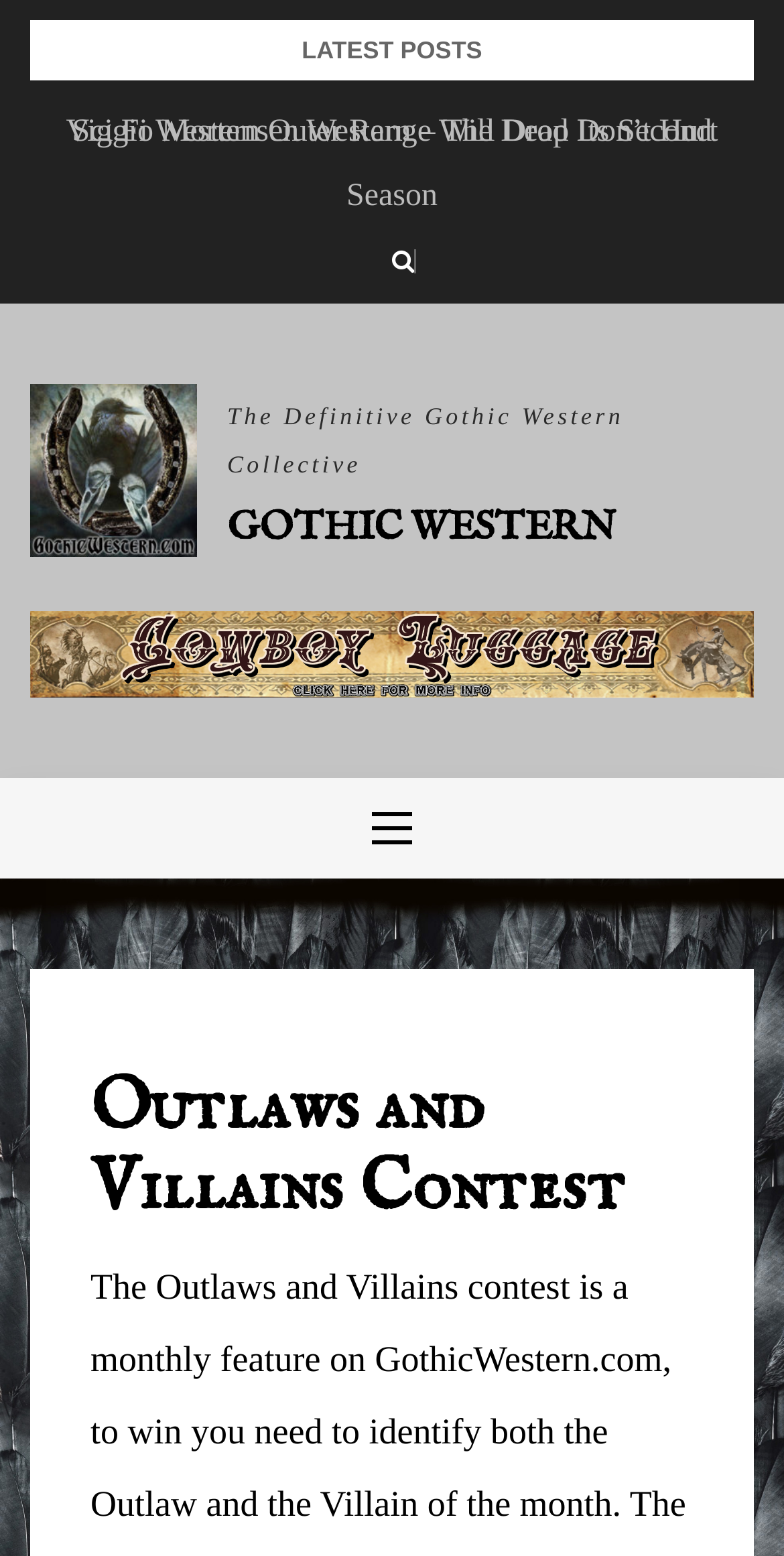Reply to the question with a brief word or phrase: How many images are there on the webpage?

2